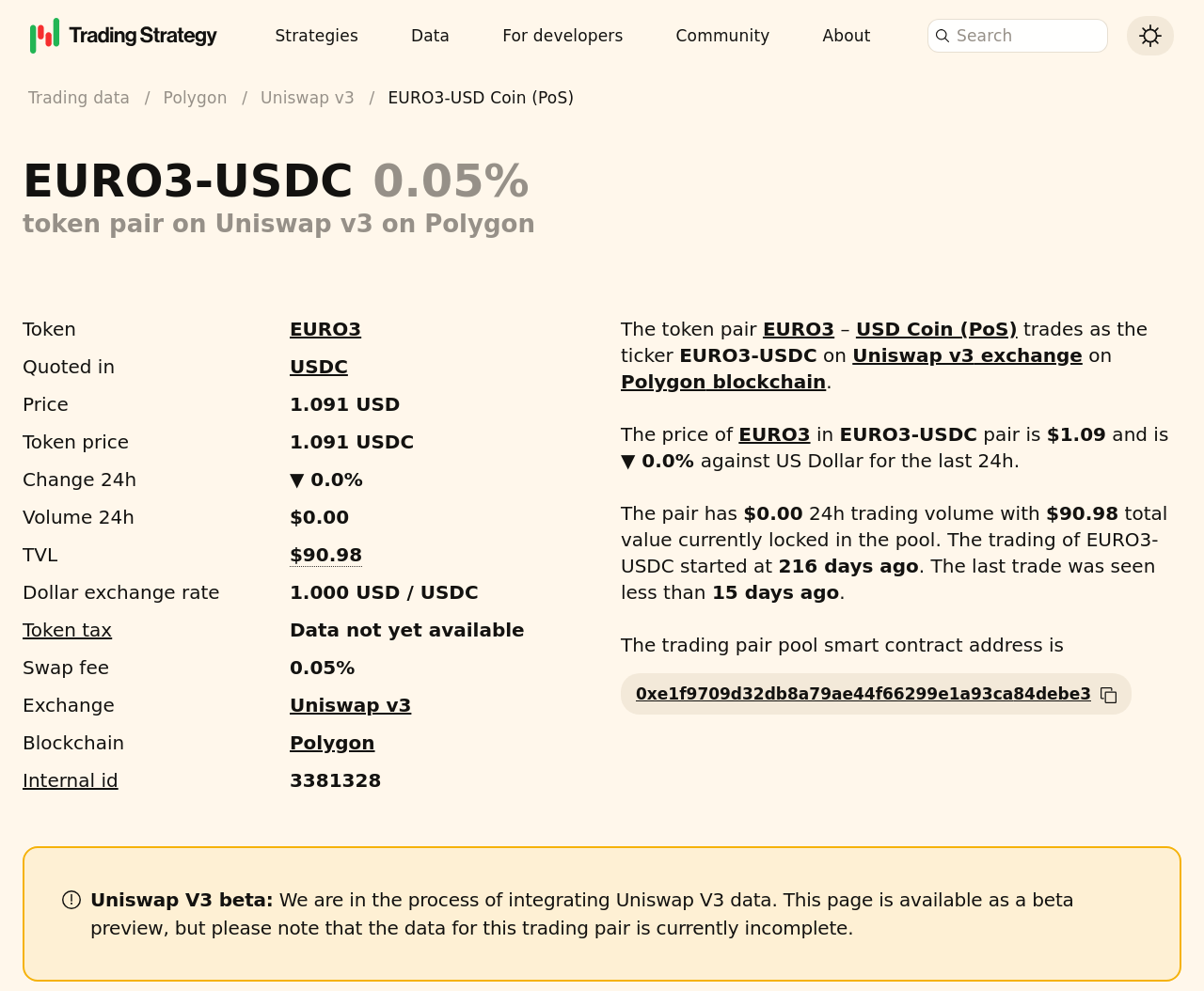What is the blockchain used for this token?
Please provide a comprehensive answer to the question based on the webpage screenshot.

The blockchain used for this token is Polygon, which is indicated by the link 'Polygon' under the term 'Blockchain' in the description list.